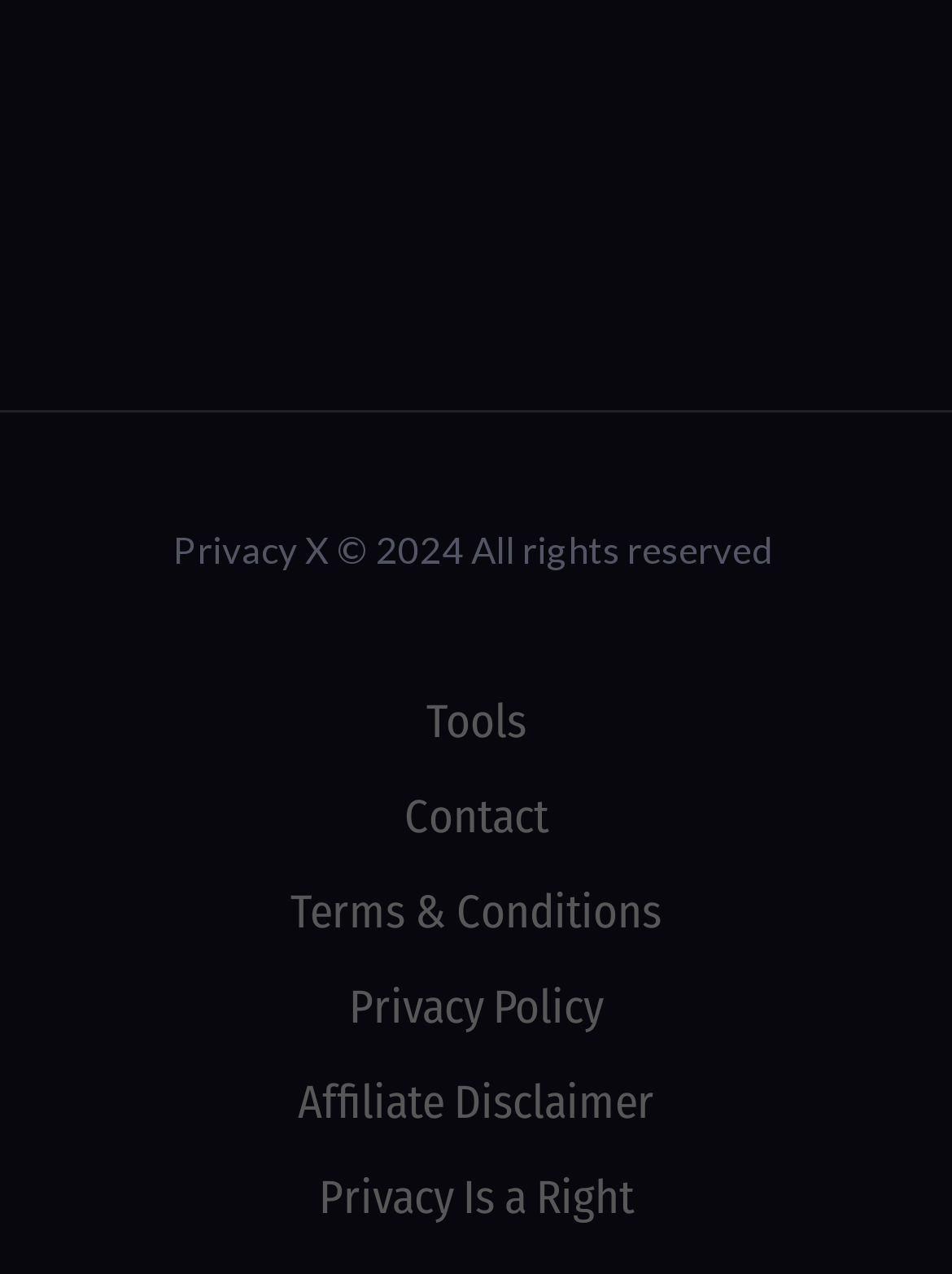What is the copyright year?
Carefully examine the image and provide a detailed answer to the question.

The copyright year can be found at the bottom of the webpage, where it says 'Privacy X © 2024 All rights reserved'.